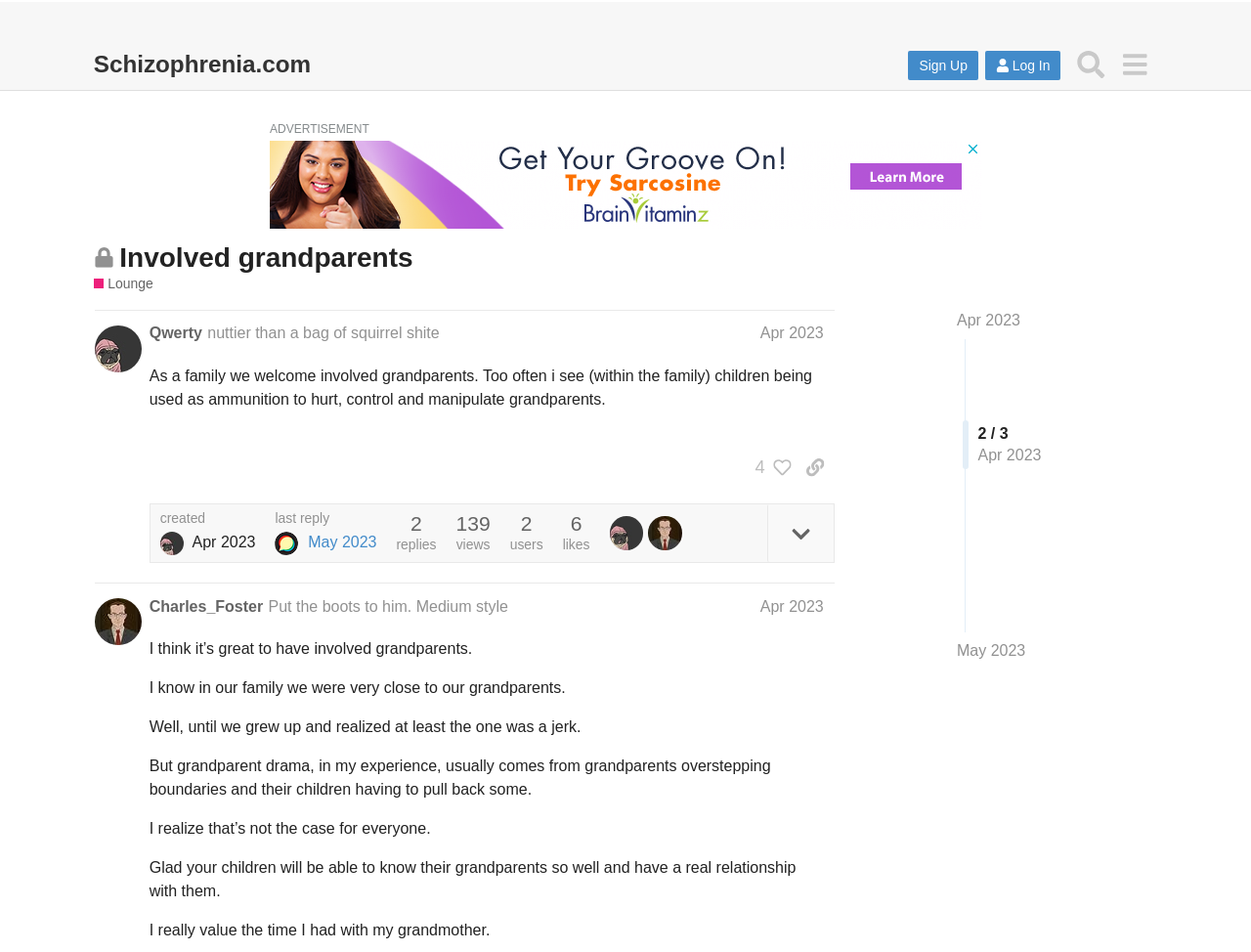Find the bounding box coordinates corresponding to the UI element with the description: "4". The coordinates should be formatted as [left, top, right, bottom], with values as floats between 0 and 1.

[0.596, 0.473, 0.632, 0.508]